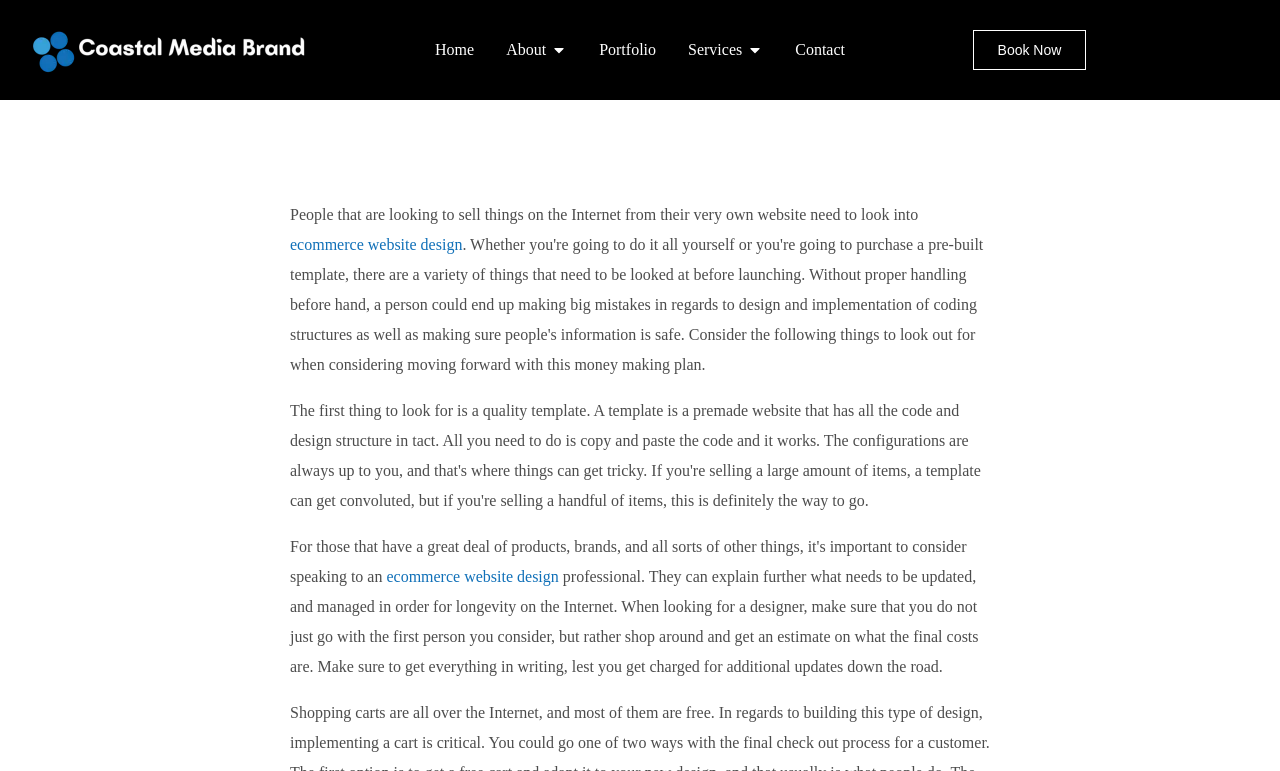Please locate the bounding box coordinates of the element that should be clicked to achieve the given instruction: "Click on the Book Now link".

[0.76, 0.039, 0.849, 0.091]